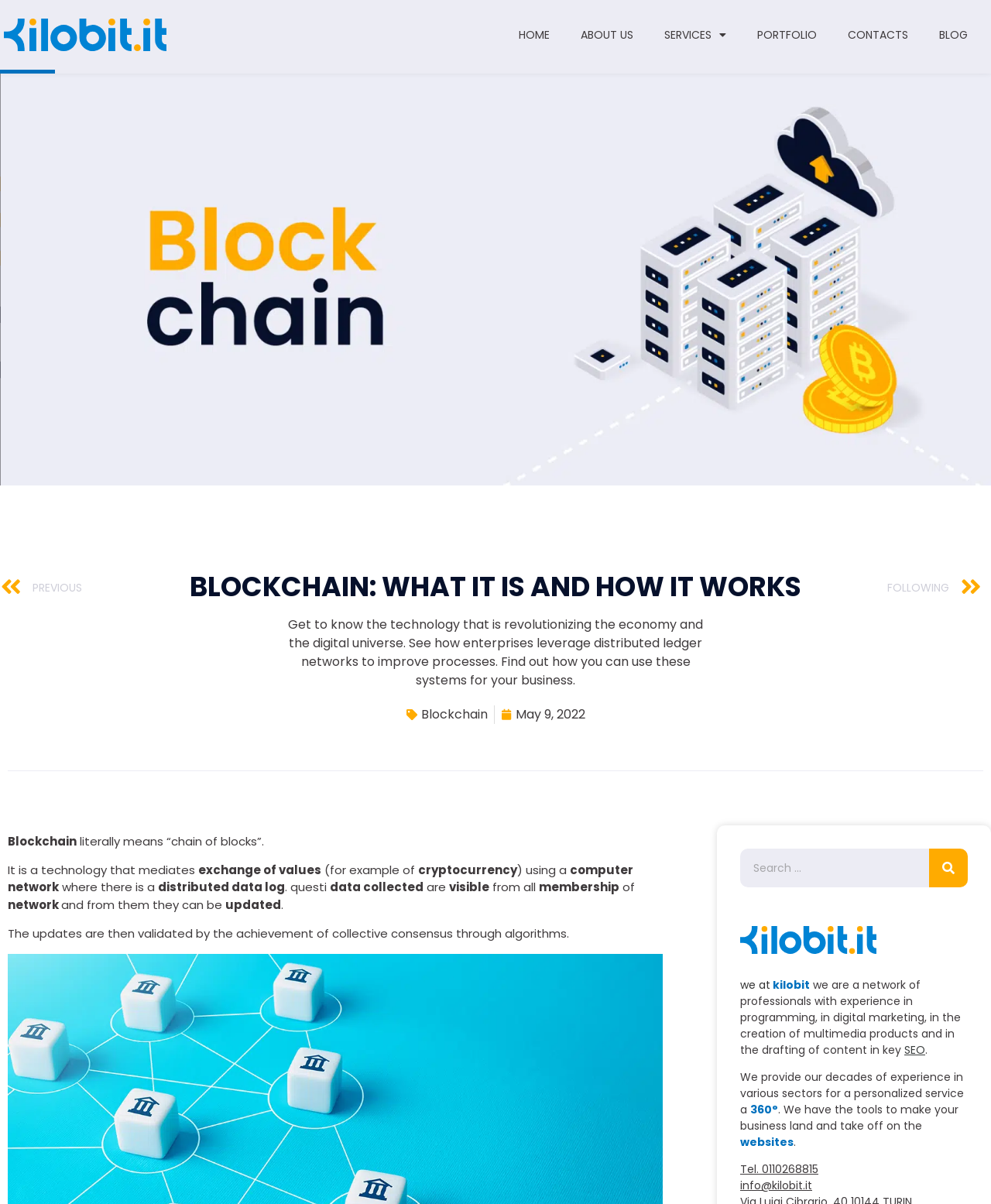Please analyze the image and give a detailed answer to the question:
What is the main topic of the article?

The main topic of the article is blockchain, which is indicated by the heading 'BLOCKCHAIN: WHAT IT IS AND HOW IT WORKS' and the various paragraphs explaining the concept of blockchain.